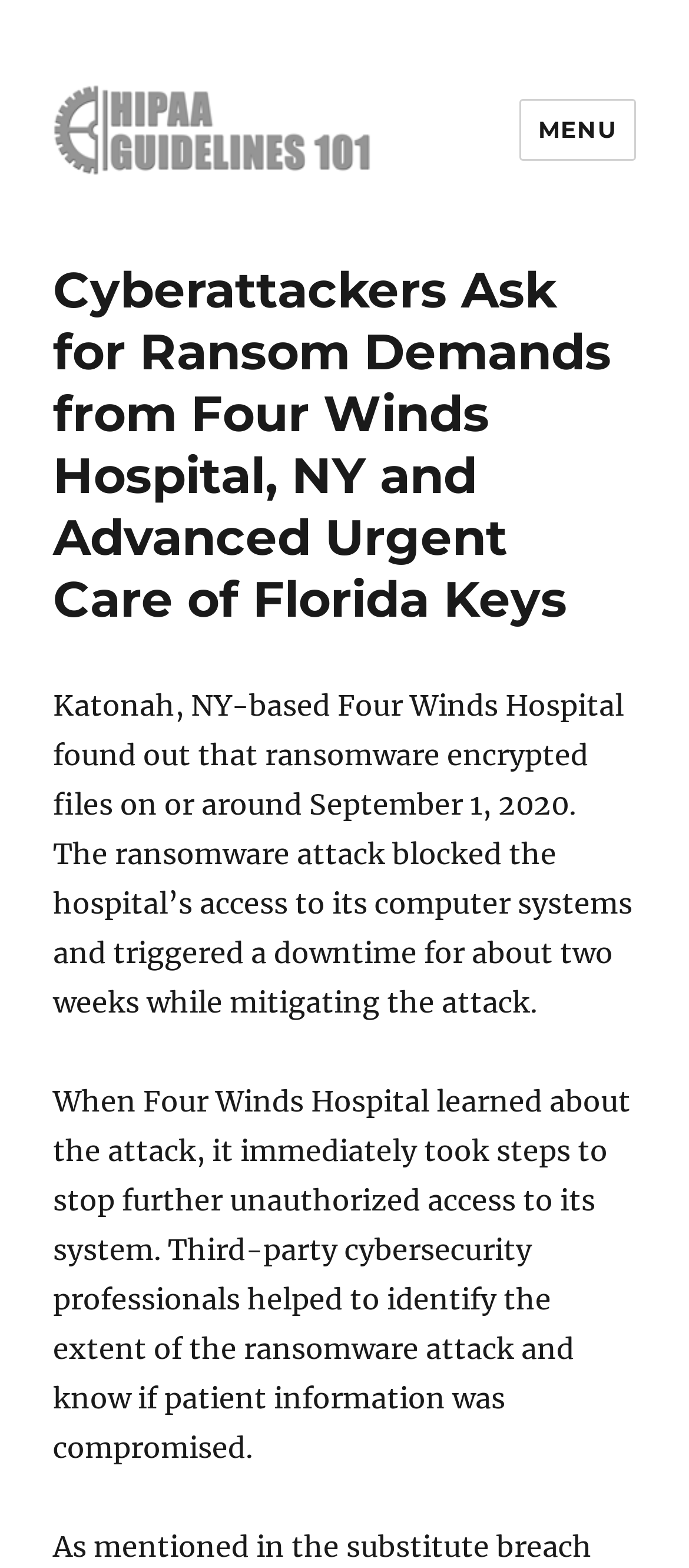What was the role of third-party cybersecurity professionals?
Relying on the image, give a concise answer in one word or a brief phrase.

Identify attack extent